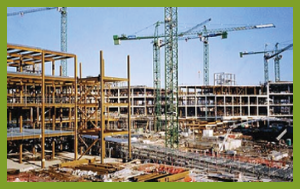Provide an in-depth description of the image you see.

This image showcases a bustling construction site, highlighting the dynamic environment of building projects in progress. The scene features a partially constructed structure with an extensive framework made of steel beams, emphasizing the innovative architectural designs utilized by SPACE DESIGN, a renowned construction and design company. Towering cranes operate above the site, indicating ongoing efforts to elevate the various components of the building. The extensive use of machinery and materials scattered across the area reflects the company's commitment to modern construction methods and high-quality materials. This setup exemplifies SPACE DESIGN's mission to deliver luxurious and innovative projects, underlining their reputation for excellence in the Tamilnadu region since 2009.